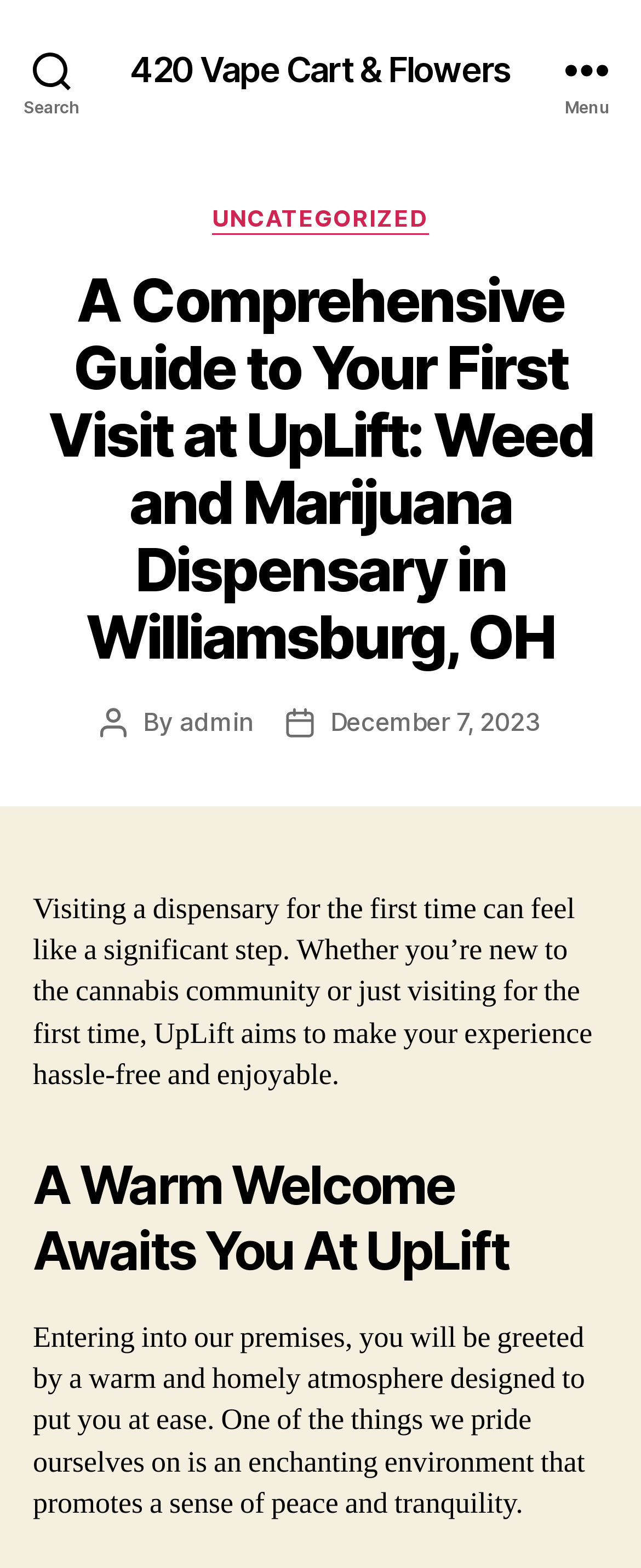Detail the various sections and features present on the webpage.

The webpage is a comprehensive guide to a first-time visit at UpLift, a weed and marijuana dispensary in Williamsburg, OH. At the top left, there is a search button, and next to it, a link to "420 Vape Cart & Flowers". On the top right, there is a menu button. 

Below the top section, there is a header section that spans the entire width of the page. Within this section, there are several elements, including a "Categories" label, a link to "UNCATEGORIZED", a heading that repeats the title of the webpage, and some information about the post author and date. 

The main content of the webpage starts with a paragraph of text that explains the experience of visiting a dispensary for the first time. This text is positioned near the top center of the page. Below this paragraph, there is a heading that reads "A Warm Welcome Awaits You At UpLift", followed by another paragraph of text that describes the atmosphere of the dispensary. This text is positioned near the bottom center of the page.